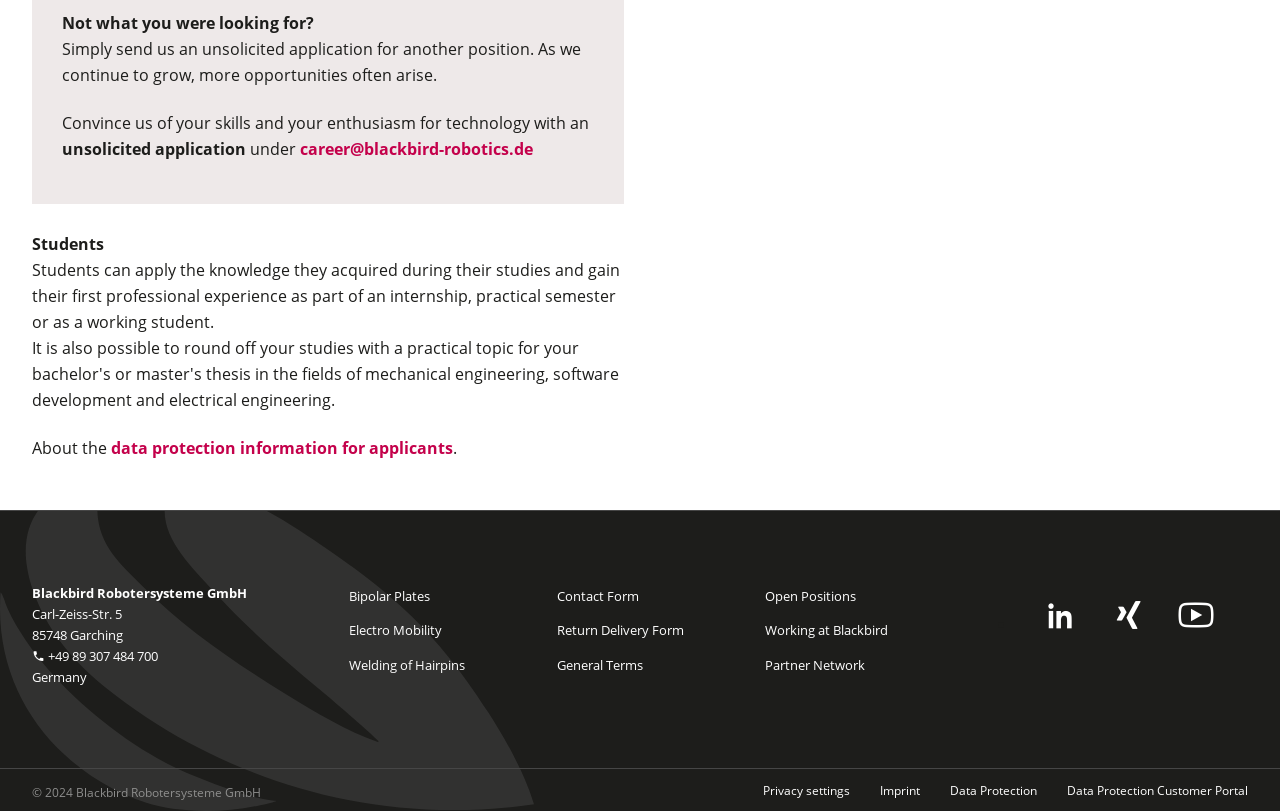Determine the bounding box coordinates of the target area to click to execute the following instruction: "Visit the contact form."

[0.435, 0.723, 0.499, 0.745]